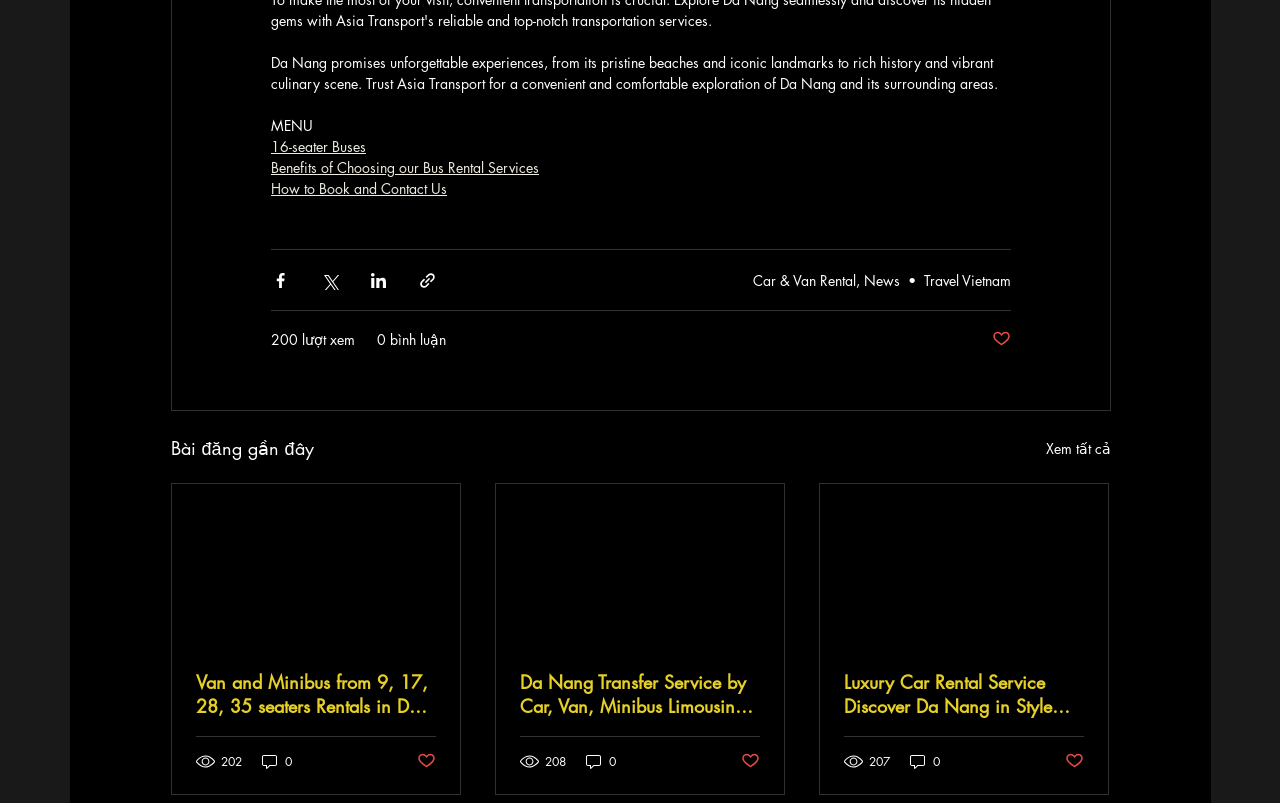Answer in one word or a short phrase: 
How many recent posts are displayed?

3